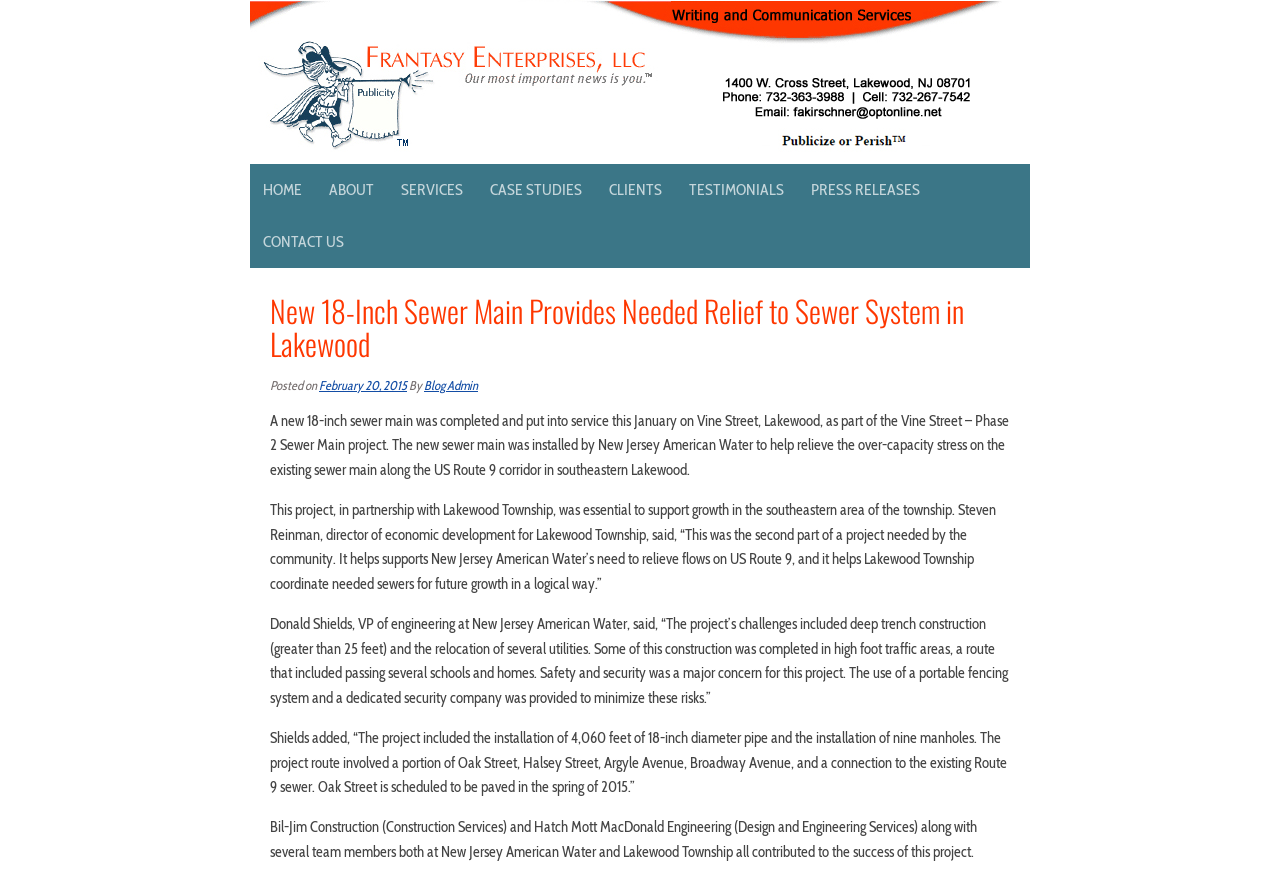Can you provide the bounding box coordinates for the element that should be clicked to implement the instruction: "Get more information about The Landmark – Main Auditorium"?

None